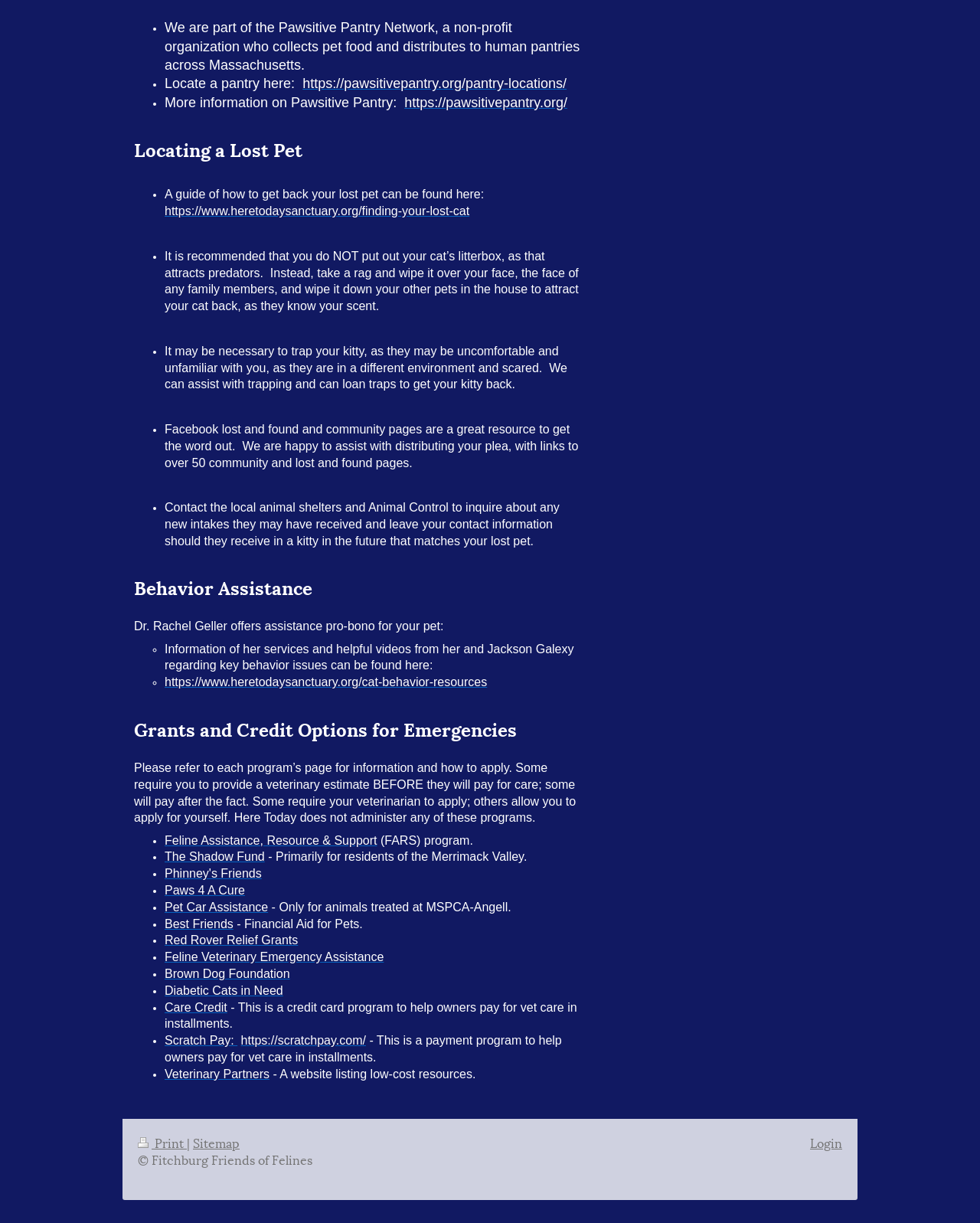Identify the coordinates of the bounding box for the element that must be clicked to accomplish the instruction: "Get more information on Pawsitive Pantry".

[0.413, 0.077, 0.579, 0.09]